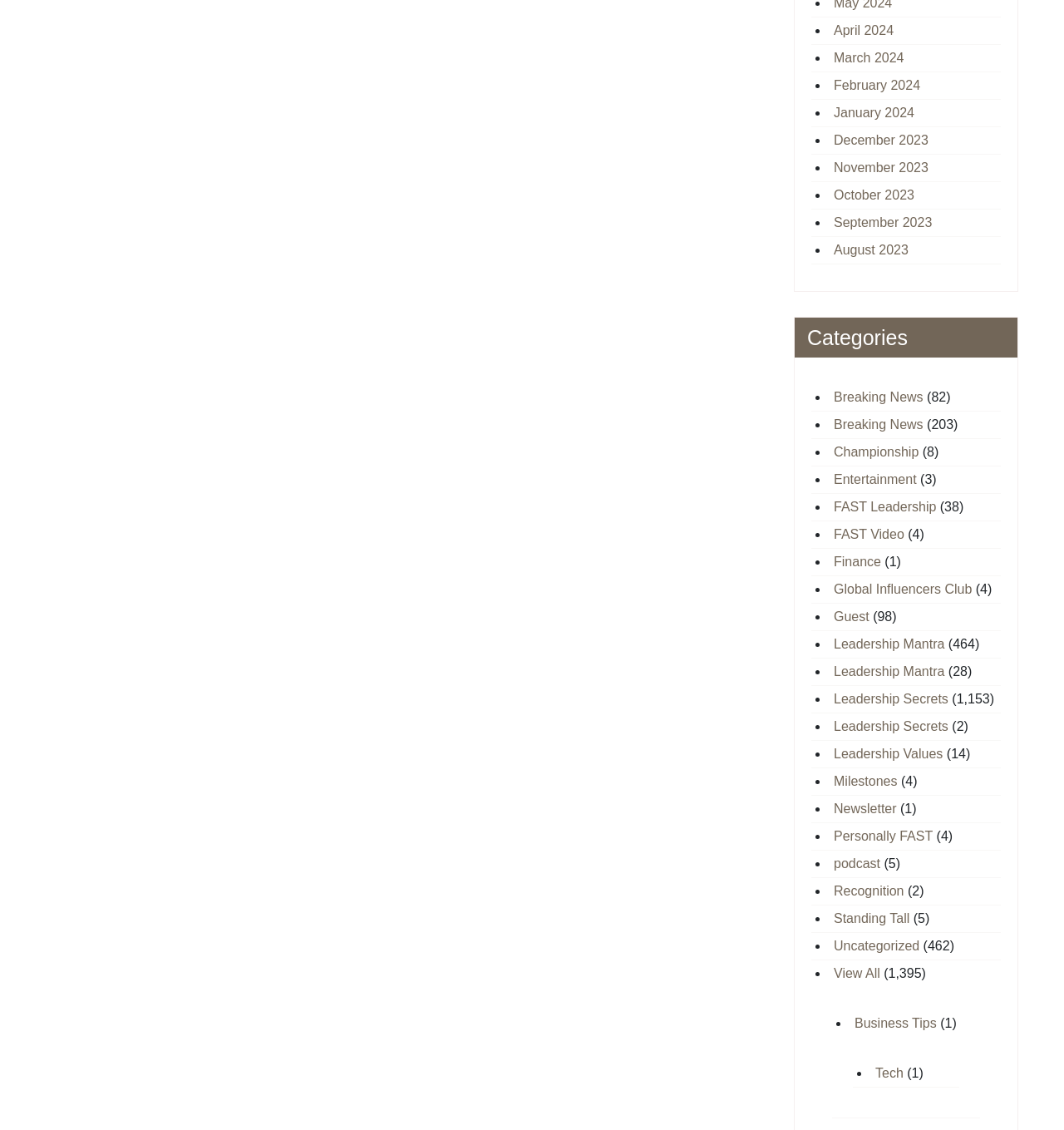Using the element description Leadership Mantra, predict the bounding box coordinates for the UI element. Provide the coordinates in (top-left x, top-left y, bottom-right x, bottom-right y) format with values ranging from 0 to 1.

[0.784, 0.588, 0.888, 0.601]